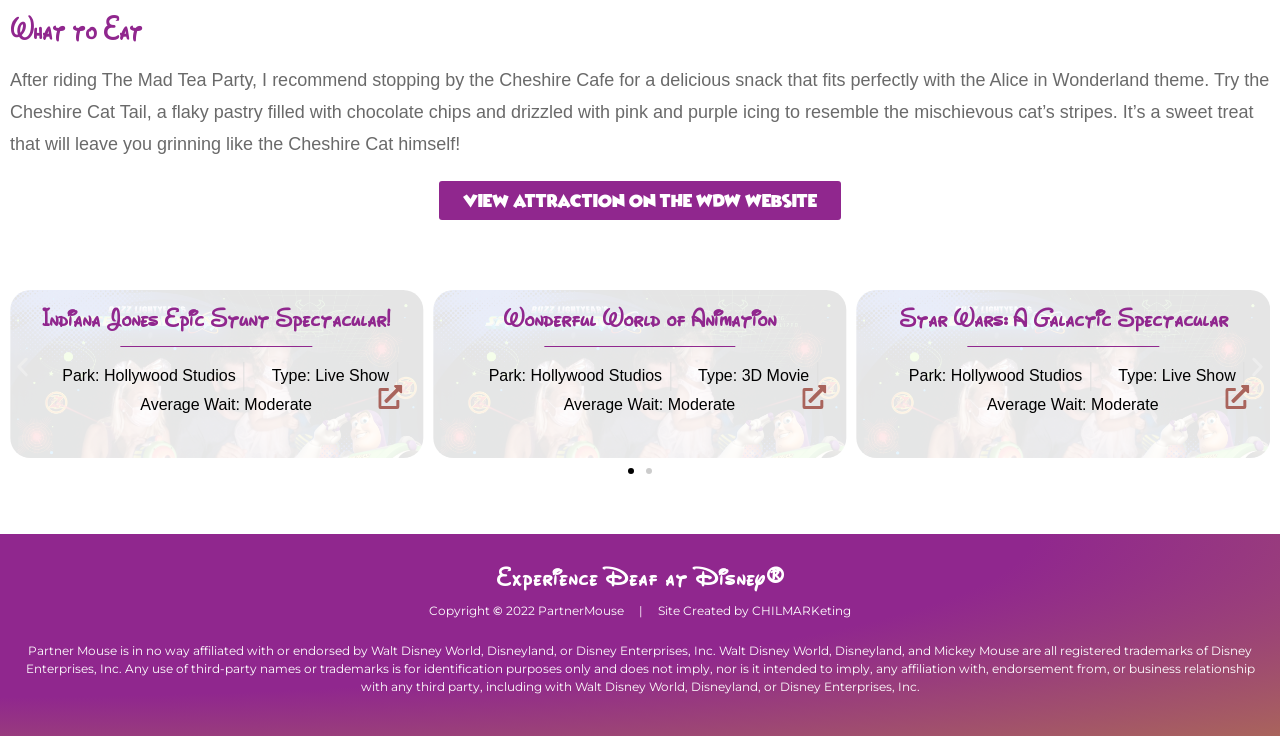Determine the bounding box for the described HTML element: "Hollywood Studios". Ensure the coordinates are four float numbers between 0 and 1 in the format [left, top, right, bottom].

[0.141, 0.498, 0.244, 0.522]